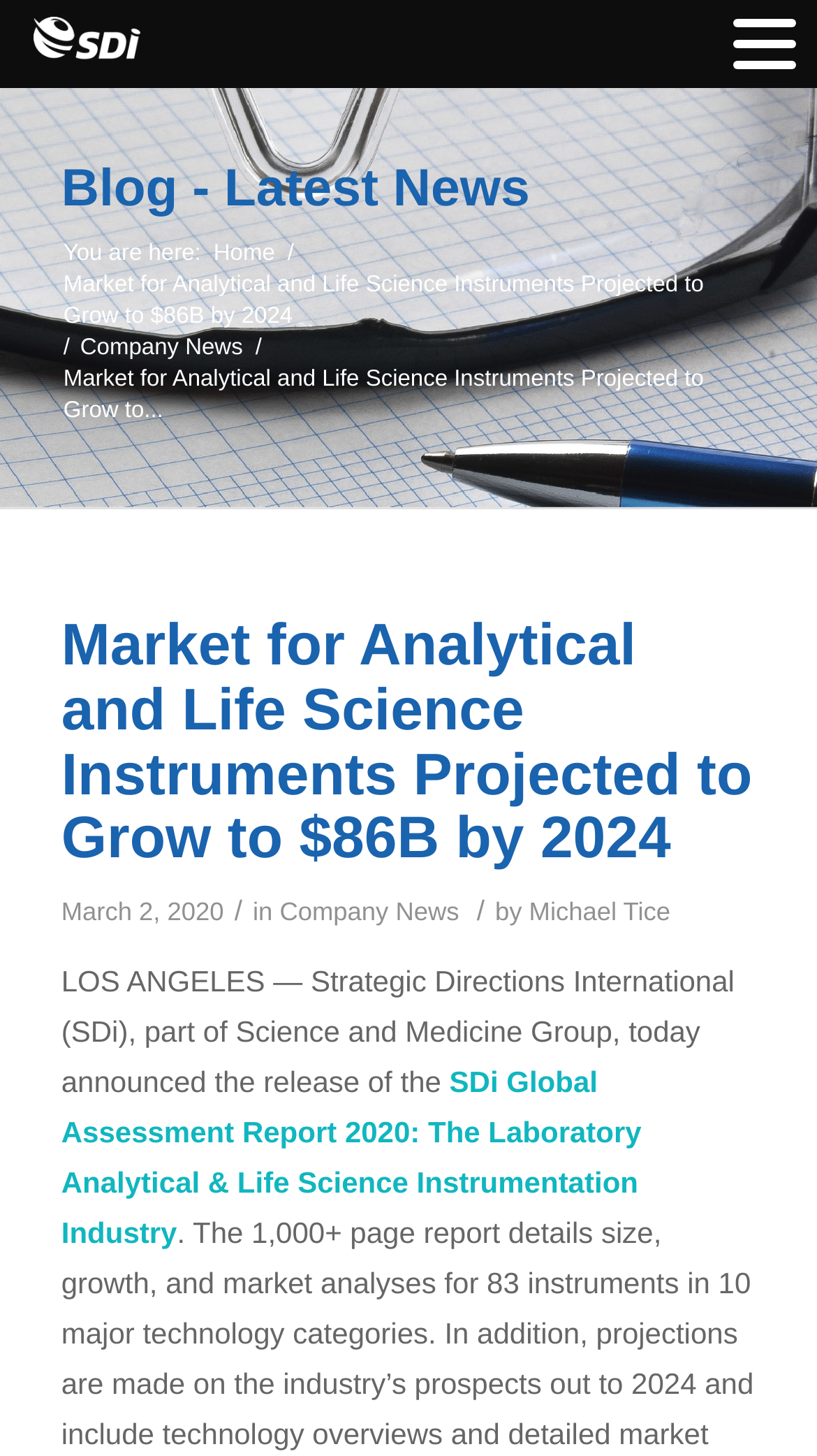Can you determine the bounding box coordinates of the area that needs to be clicked to fulfill the following instruction: "check March 2024"?

None